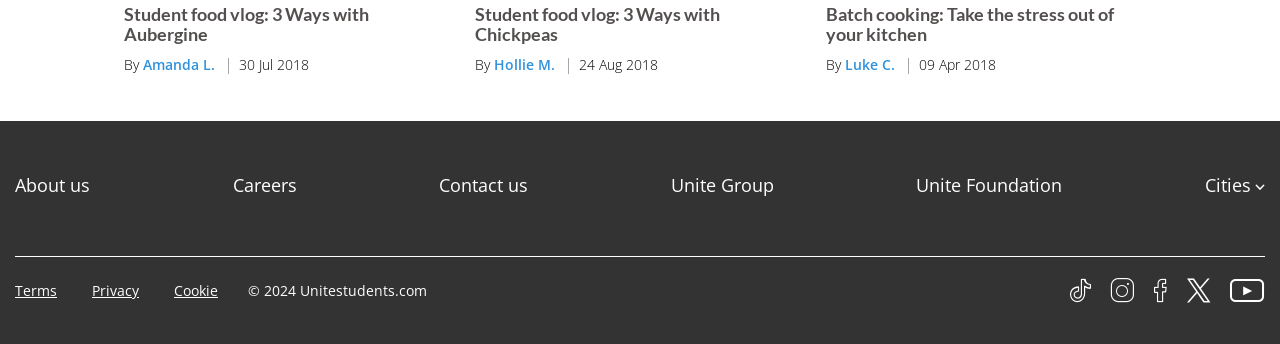Given the element description: "µ", predict the bounding box coordinates of this UI element. The coordinates must be four float numbers between 0 and 1, given as [left, top, right, bottom].

[0.868, 0.832, 0.886, 0.887]